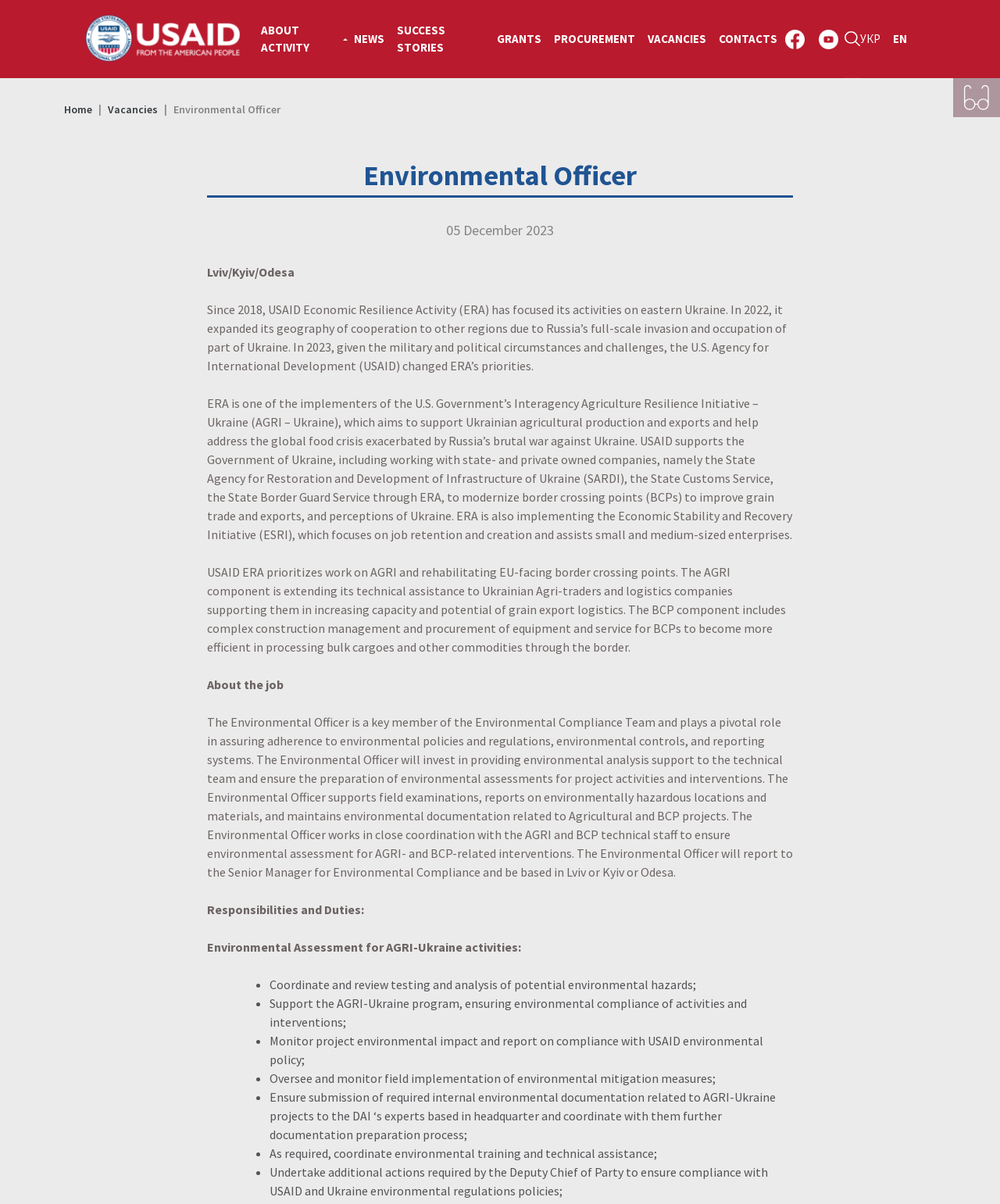Where is the Environmental Officer based?
Can you give a detailed and elaborate answer to the question?

I found the answer by reading the job description, which states that the Environmental Officer 'will report to the Senior Manager for Environmental Compliance and be based in Lviv or Kyiv or Odesa'.